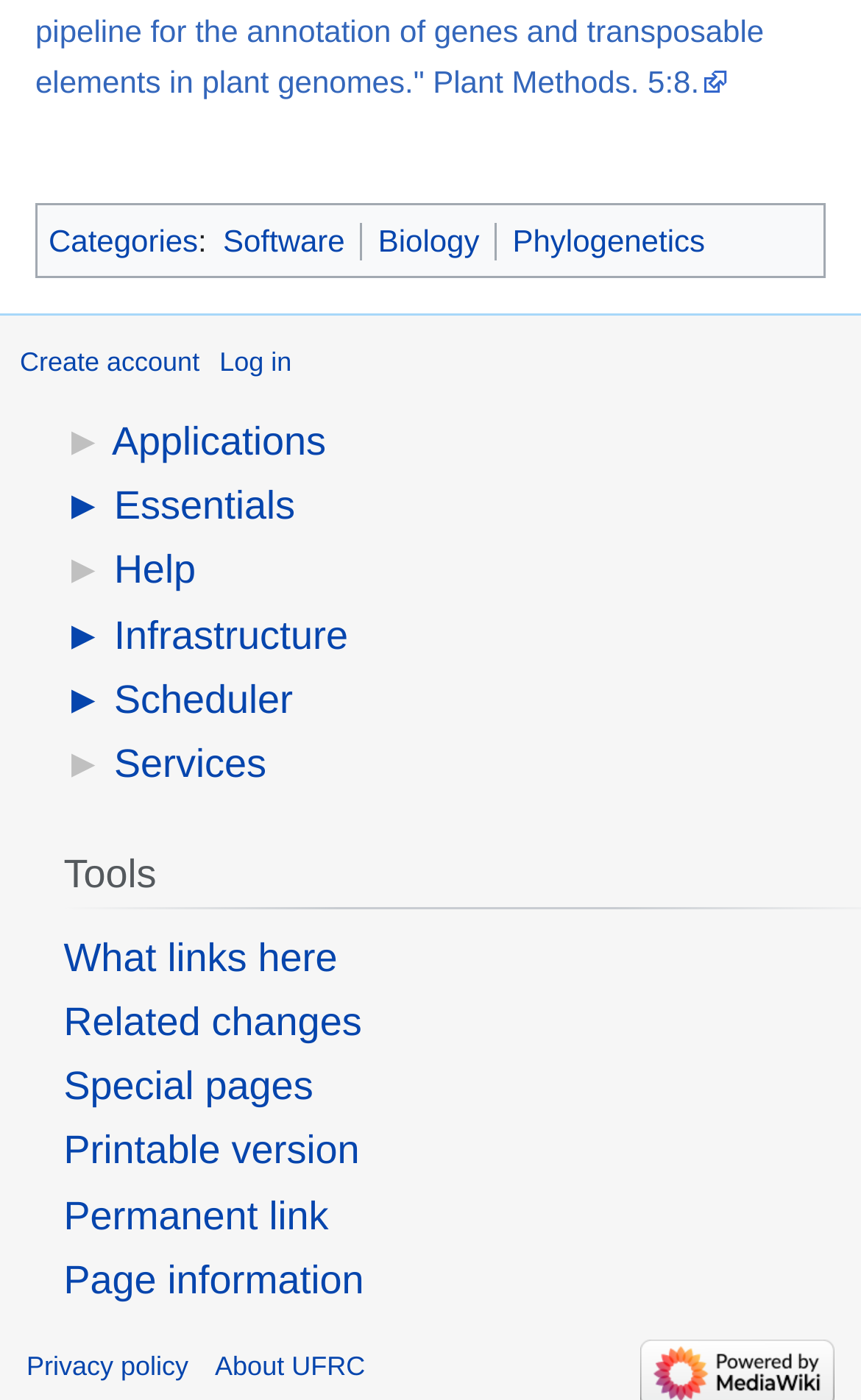Use a single word or phrase to answer the question:
What are the personal tools available?

Create account, Log in